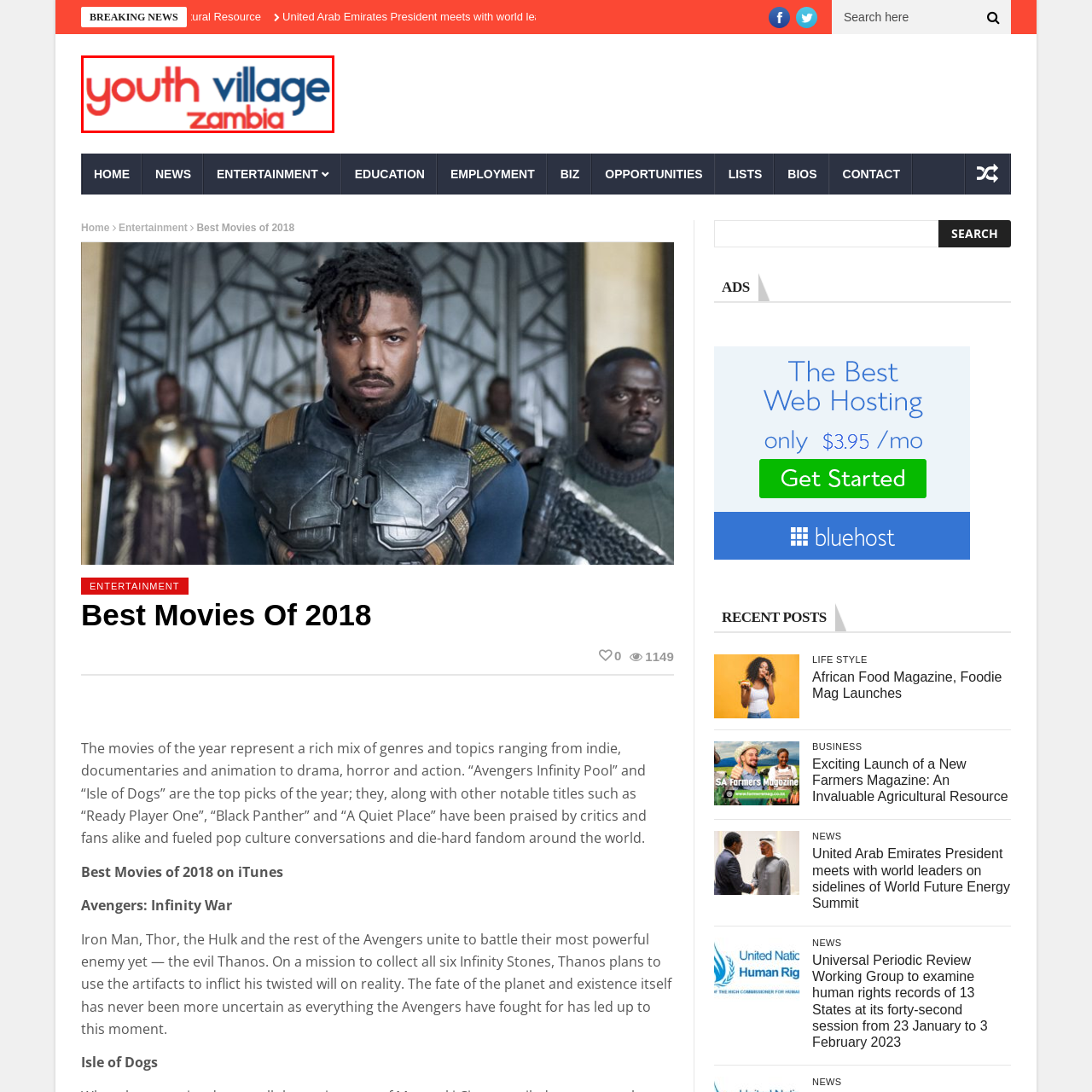What are the two colors used in the logo?  
Pay attention to the image within the red frame and give a detailed answer based on your observations from the image.

The caption describes the logo as combining 'bold red and blue typography', indicating that the two colors used in the logo are red and blue.